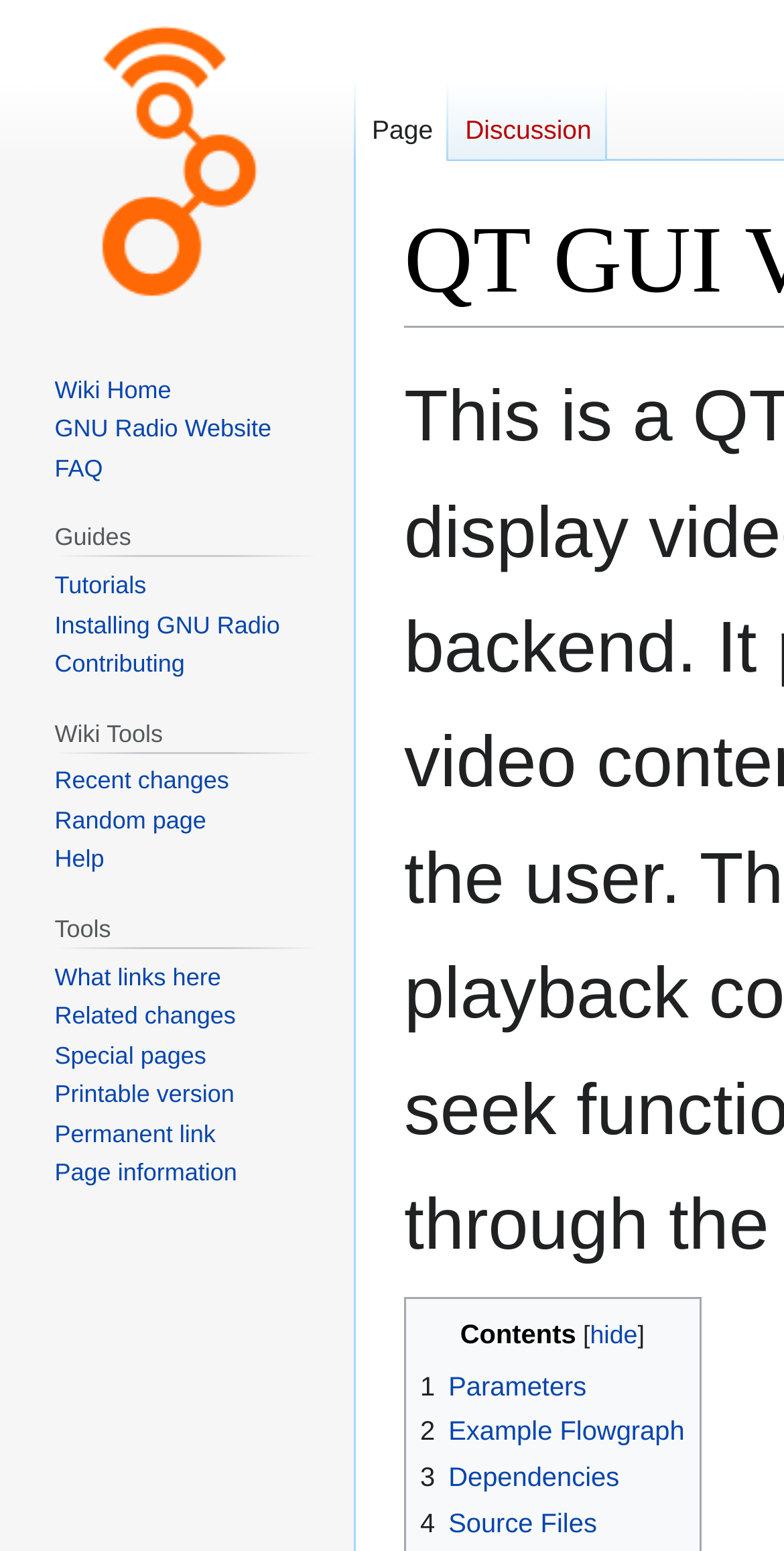How many links are there in the 'Guides' section?
Based on the image, provide a one-word or brief-phrase response.

3